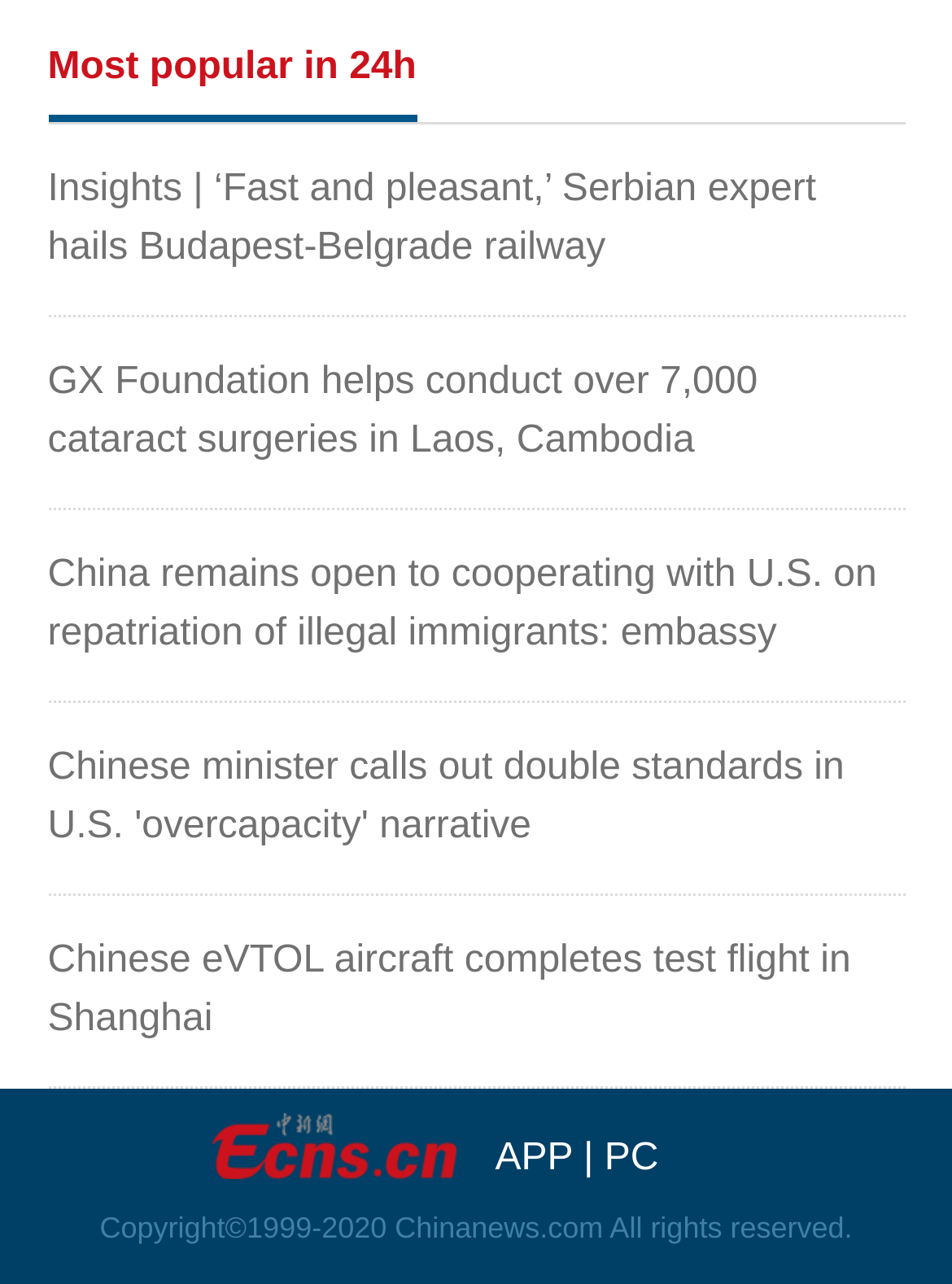Determine the bounding box of the UI component based on this description: "PC". The bounding box coordinates should be four float values between 0 and 1, i.e., [left, top, right, bottom].

[0.635, 0.887, 0.692, 0.919]